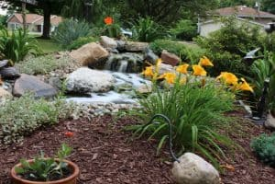Provide your answer to the question using just one word or phrase: What is the estimated cost of this installation?

$5,000 to $7,500